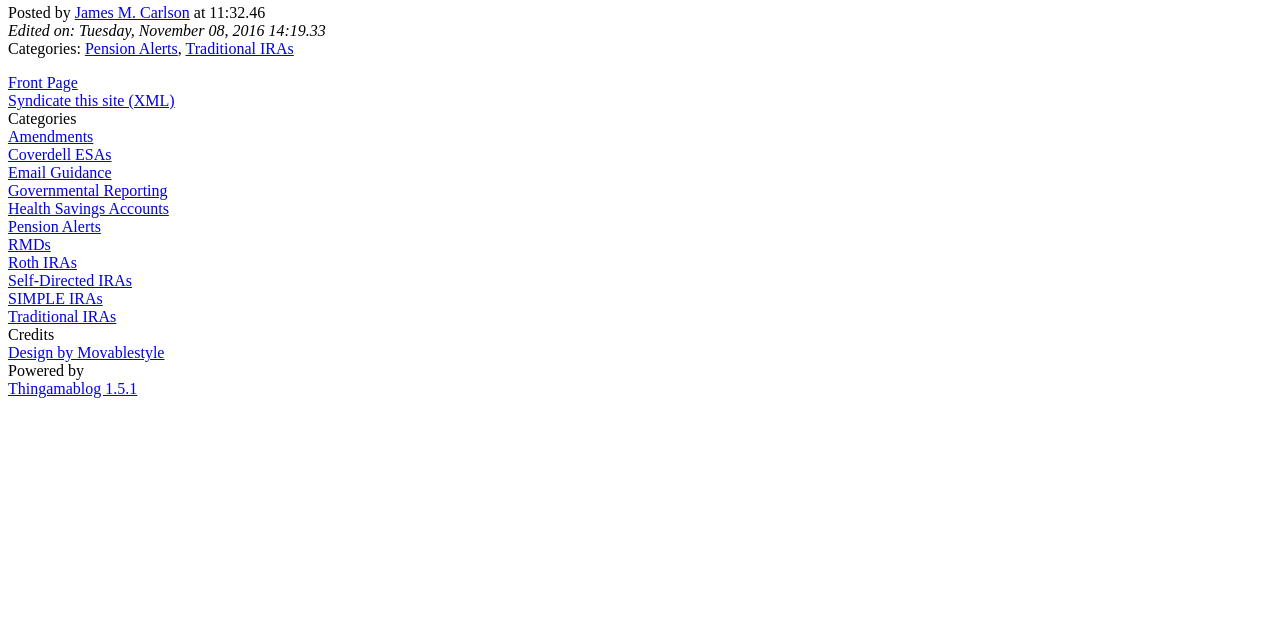Find the bounding box coordinates for the element described here: "Design by Movablestyle".

[0.006, 0.537, 0.128, 0.564]